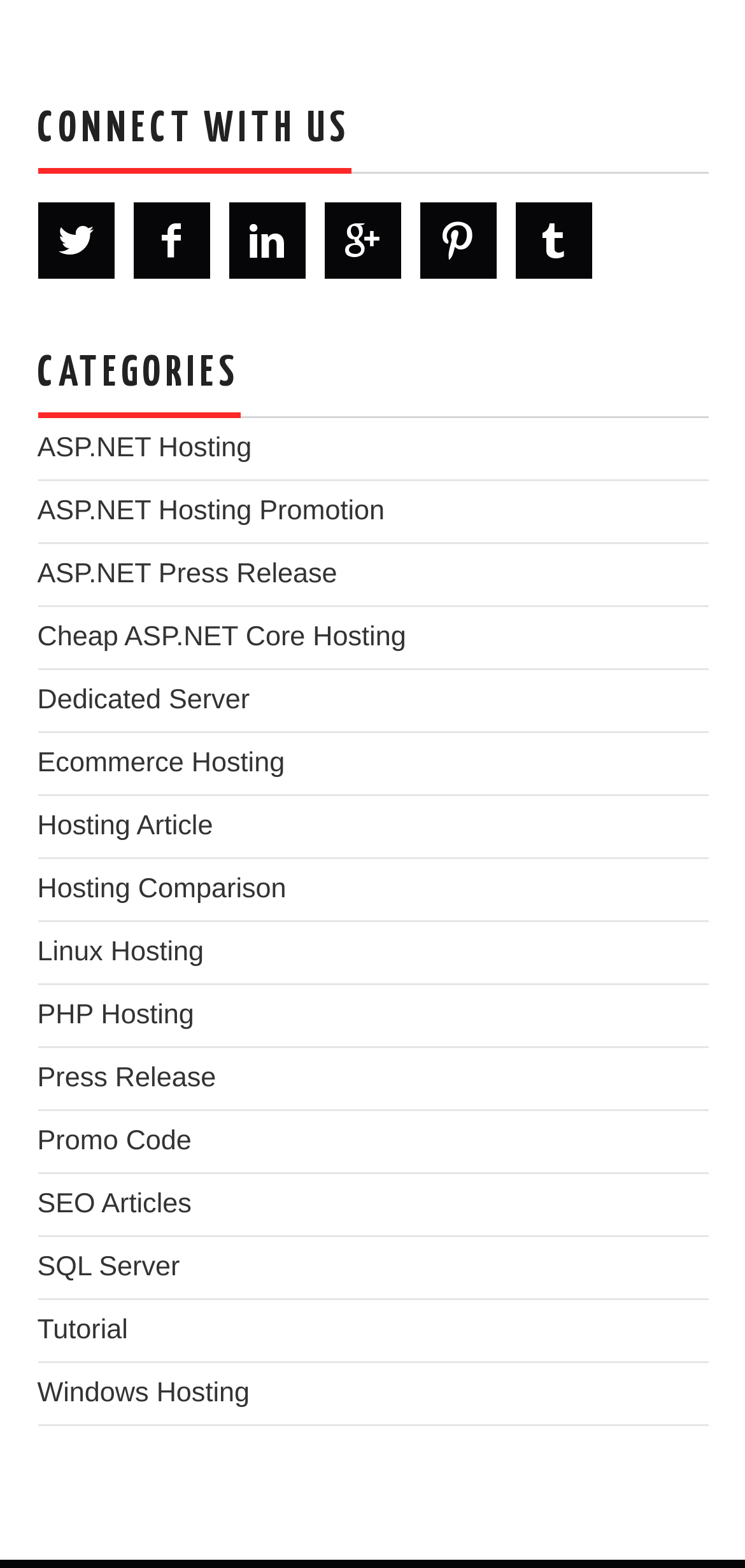What is the last category listed?
Please ensure your answer is as detailed and informative as possible.

The last category listed is Windows Hosting because it is the last link element under the 'CATEGORIES' heading with text 'Windows Hosting'.